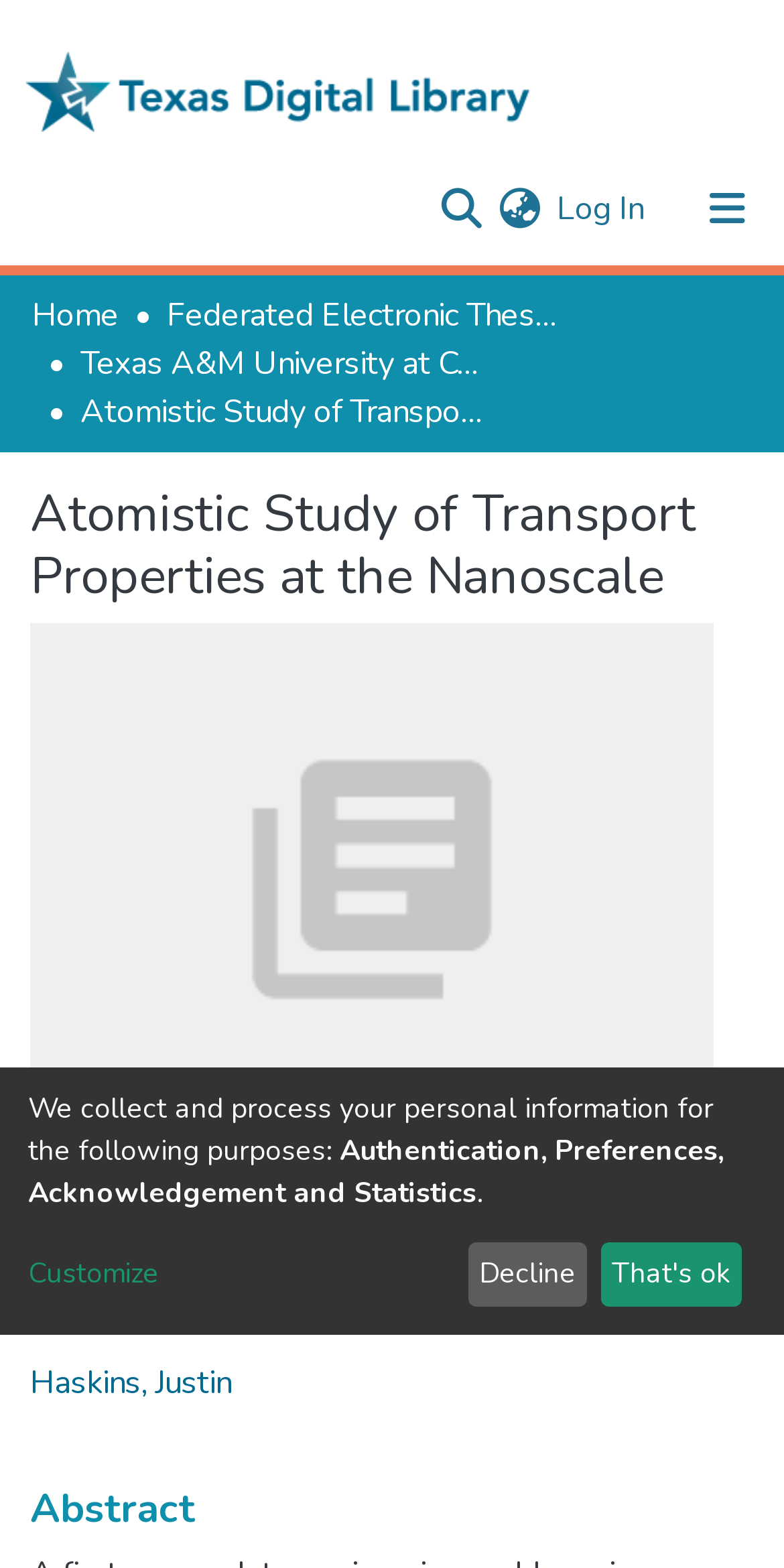Pinpoint the bounding box coordinates of the element you need to click to execute the following instruction: "View terms of use". The bounding box should be represented by four float numbers between 0 and 1, in the format [left, top, right, bottom].

None